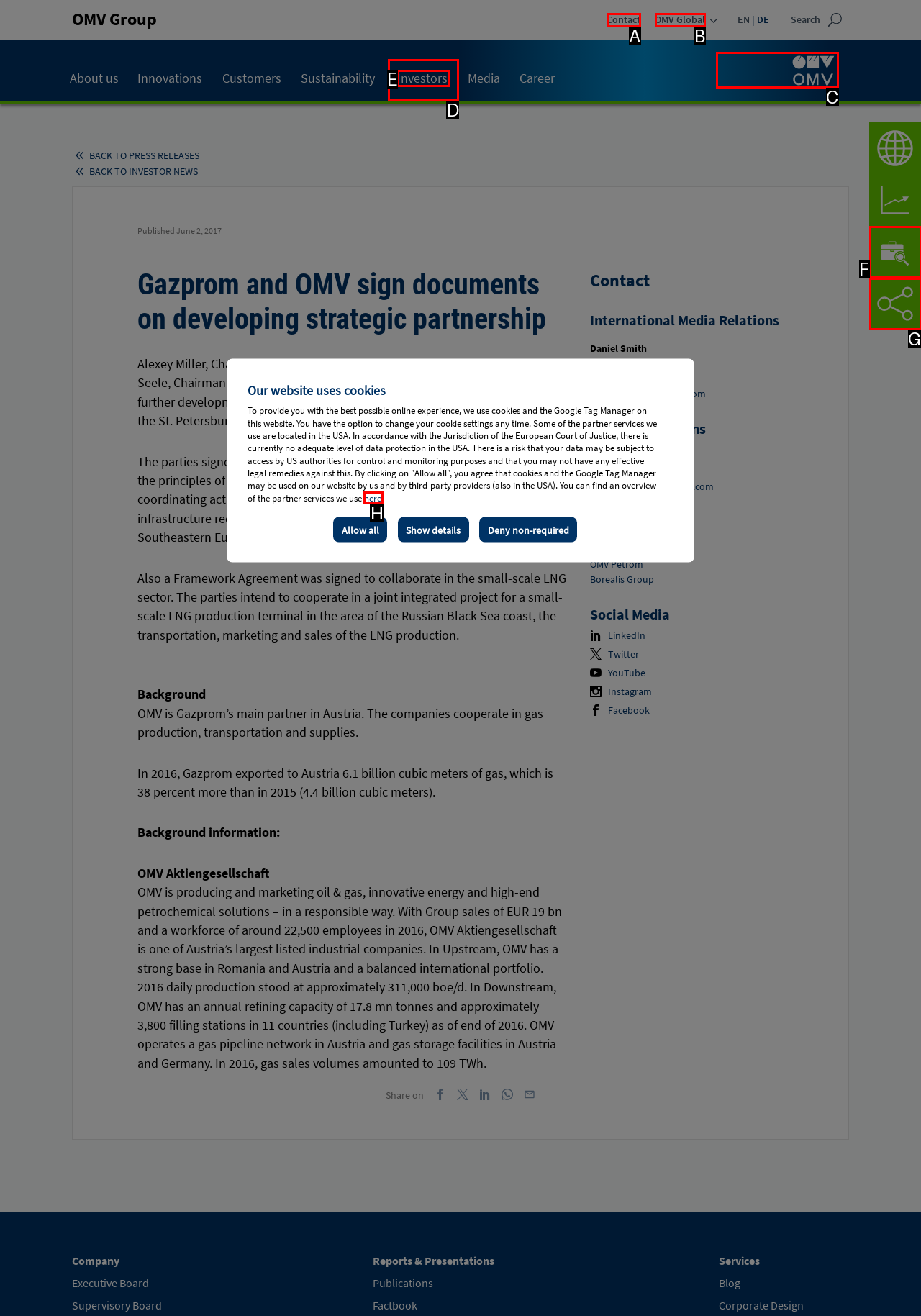Determine which HTML element matches the given description: parent_node: JOBS aria-label="Jobs". Provide the corresponding option's letter directly.

F